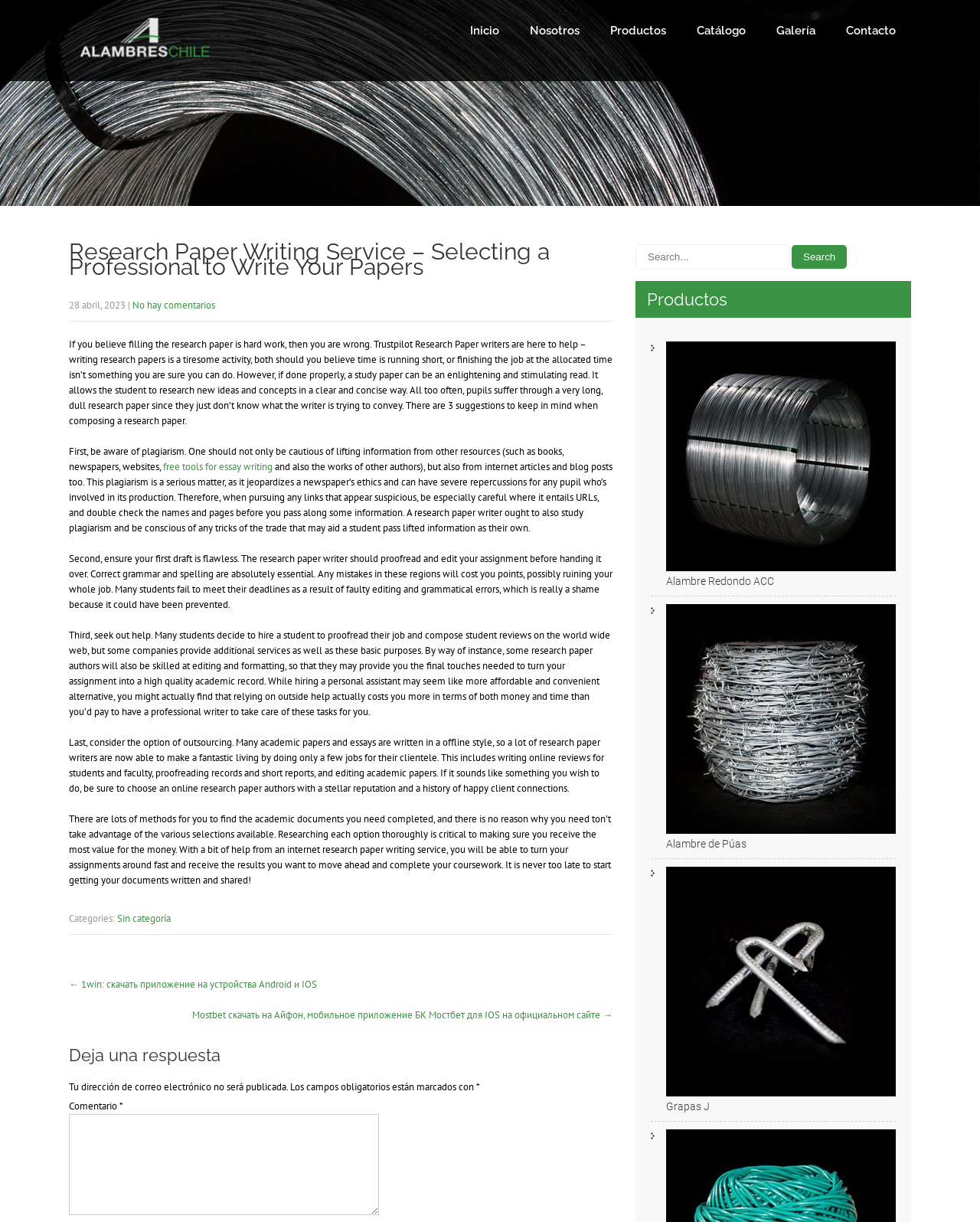What is the purpose of the research paper writing service?
Refer to the image and give a detailed answer to the query.

Based on the webpage content, it appears that the research paper writing service is designed to assist individuals with writing their research papers. The service provides guidance on how to write a research paper, including tips on avoiding plagiarism, ensuring the first draft is flawless, seeking help, and considering outsourcing.